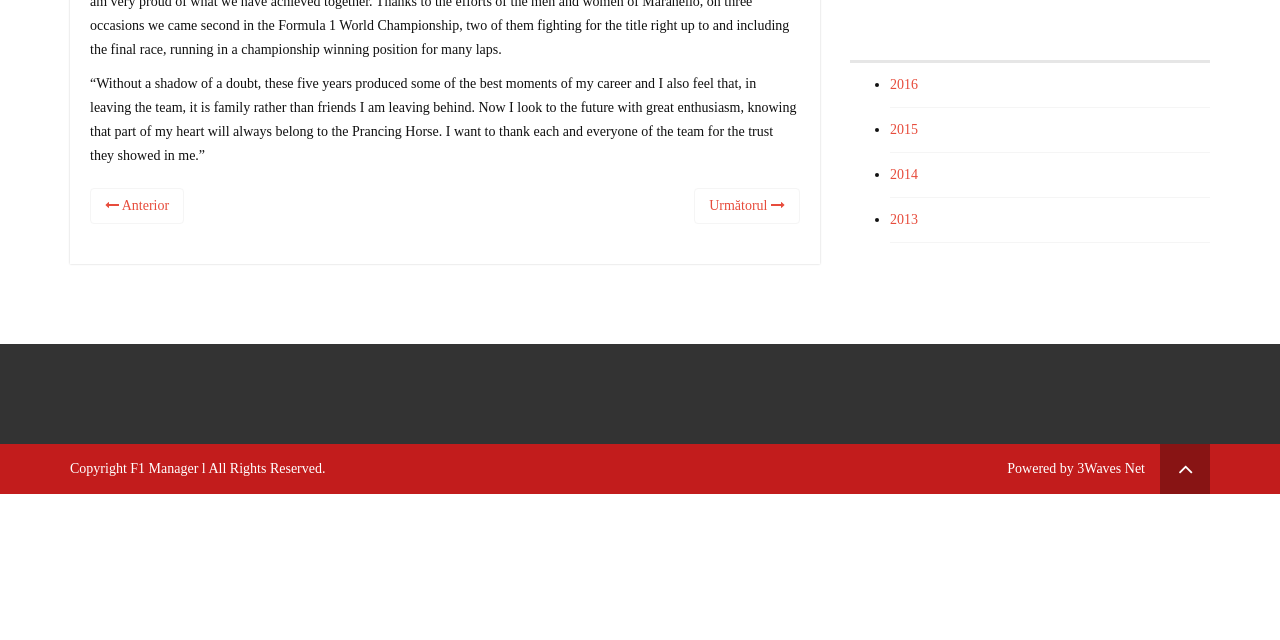Using the given element description, provide the bounding box coordinates (top-left x, top-left y, bottom-right x, bottom-right y) for the corresponding UI element in the screenshot: Terms of Use

None